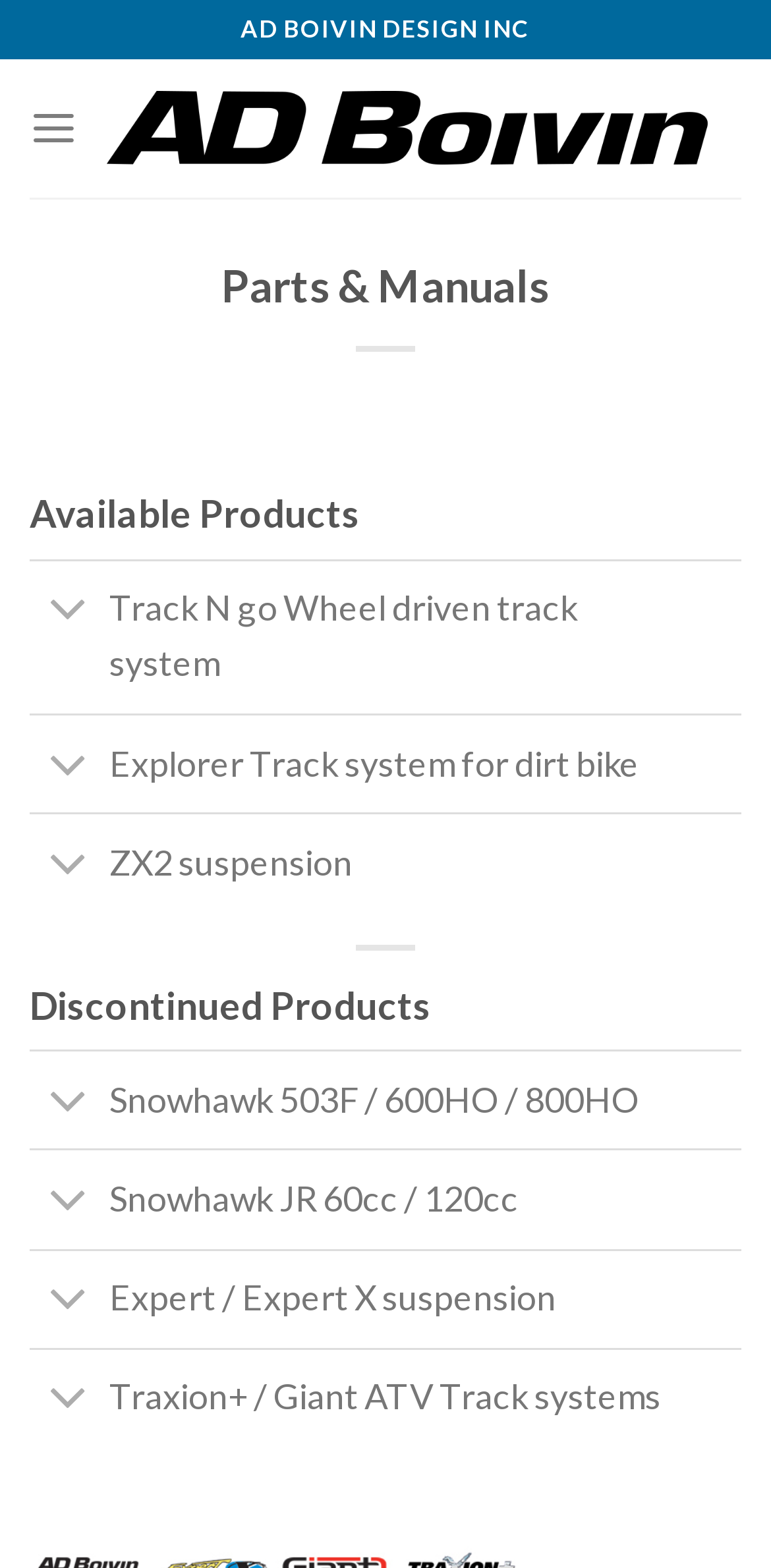Please identify the bounding box coordinates of the element's region that I should click in order to complete the following instruction: "Expand the Menu". The bounding box coordinates consist of four float numbers between 0 and 1, i.e., [left, top, right, bottom].

[0.038, 0.051, 0.101, 0.113]